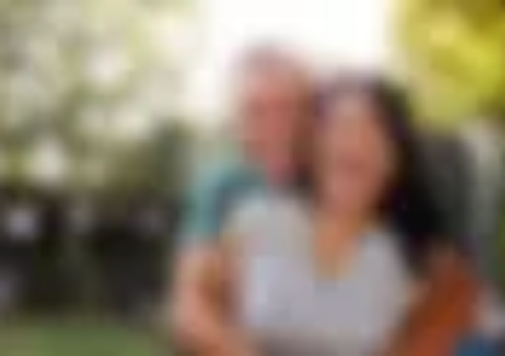Give a comprehensive caption for the image.

The image showcases a happy couple enjoying a moment together outdoors, embodying the theme of "Senior dating after divorce." The setting appears warm and inviting, suggesting a relaxed atmosphere. The individuals are seen smiling and embracing, representing connection and companionship. This image resonates with the idea of finding love and companionship in later stages of life, highlighting the importance of support and relationship building for seniors. The caption could serve as a visual encouragement for those navigating the dating landscape post-divorce, emphasizing that meaningful relationships are attainable at any age.